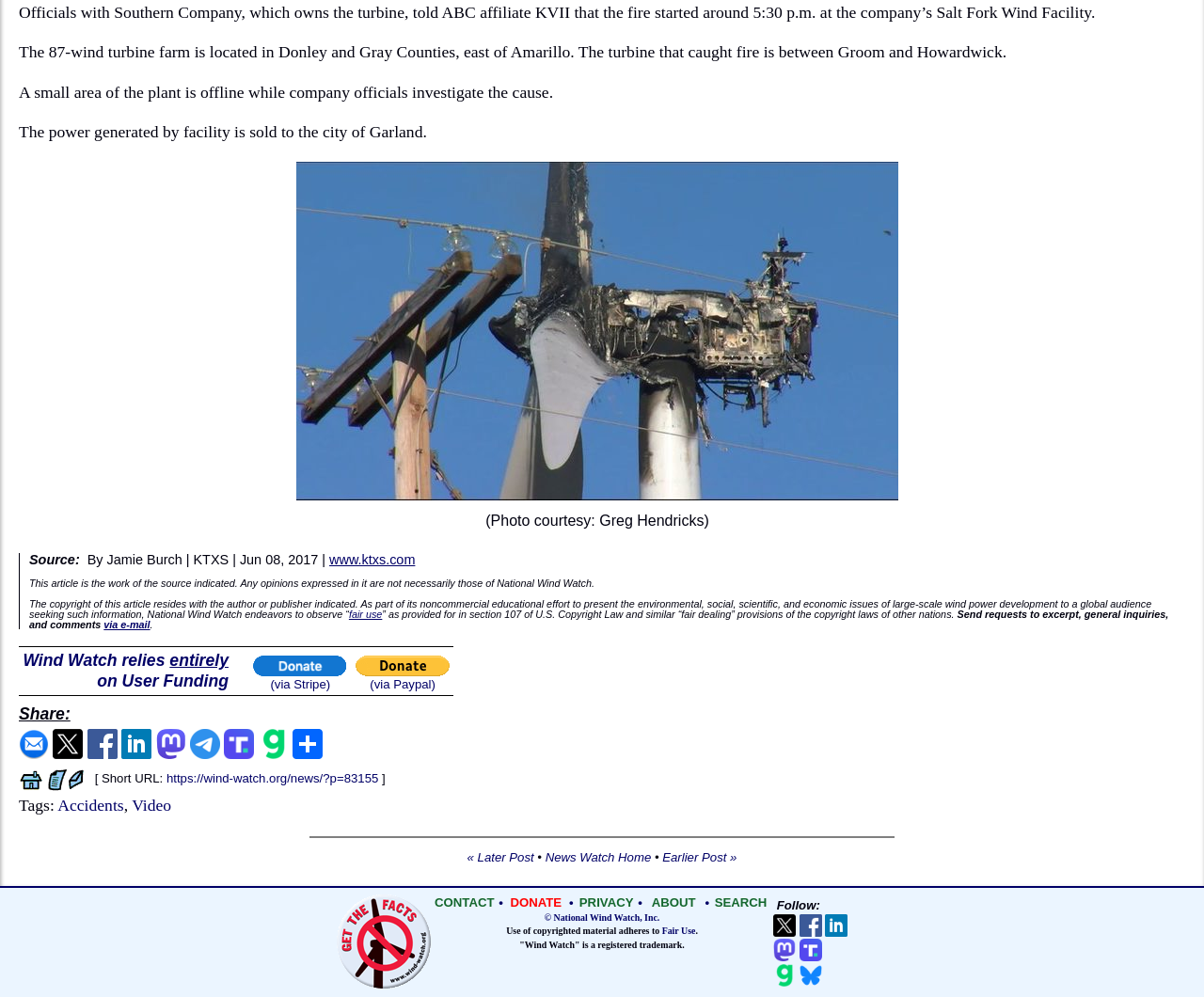Determine the bounding box coordinates of the clickable region to execute the instruction: "Contact us". The coordinates should be four float numbers between 0 and 1, denoted as [left, top, right, bottom].

[0.361, 0.899, 0.411, 0.912]